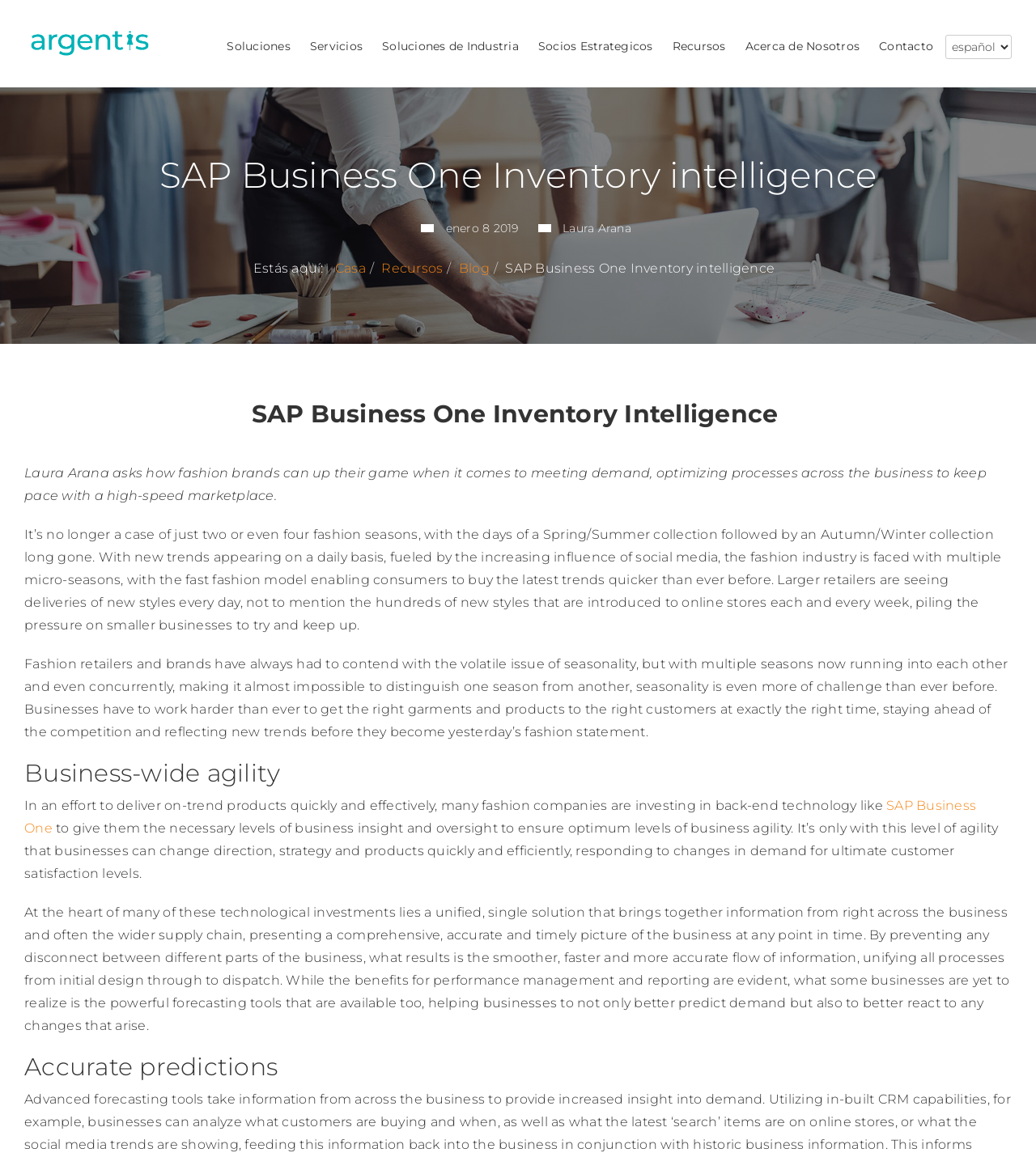Give the bounding box coordinates for the element described by: "Soluciones".

[0.219, 0.0, 0.28, 0.068]